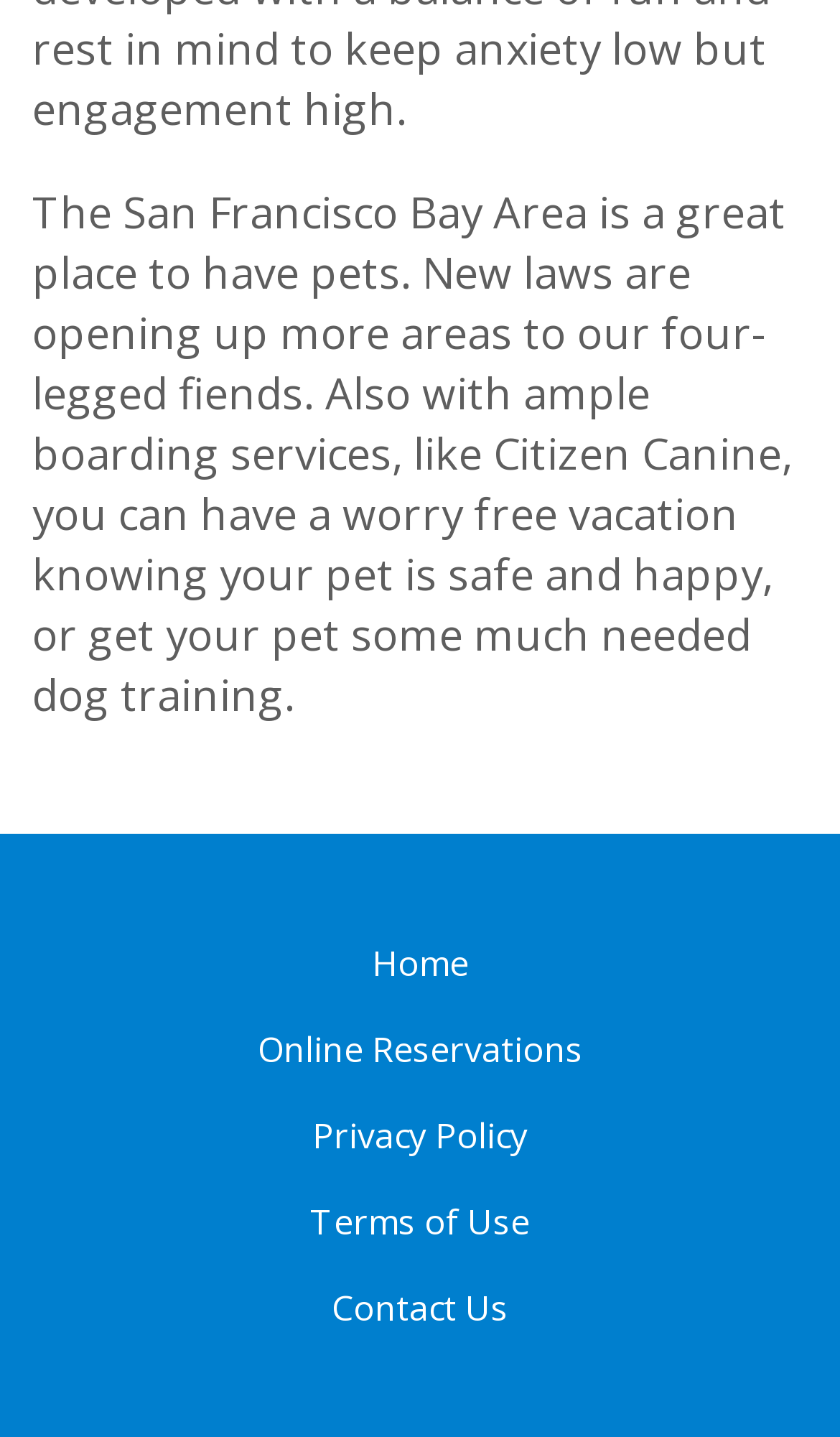Provide a single word or phrase answer to the question: 
How many links are present in the footer?

5